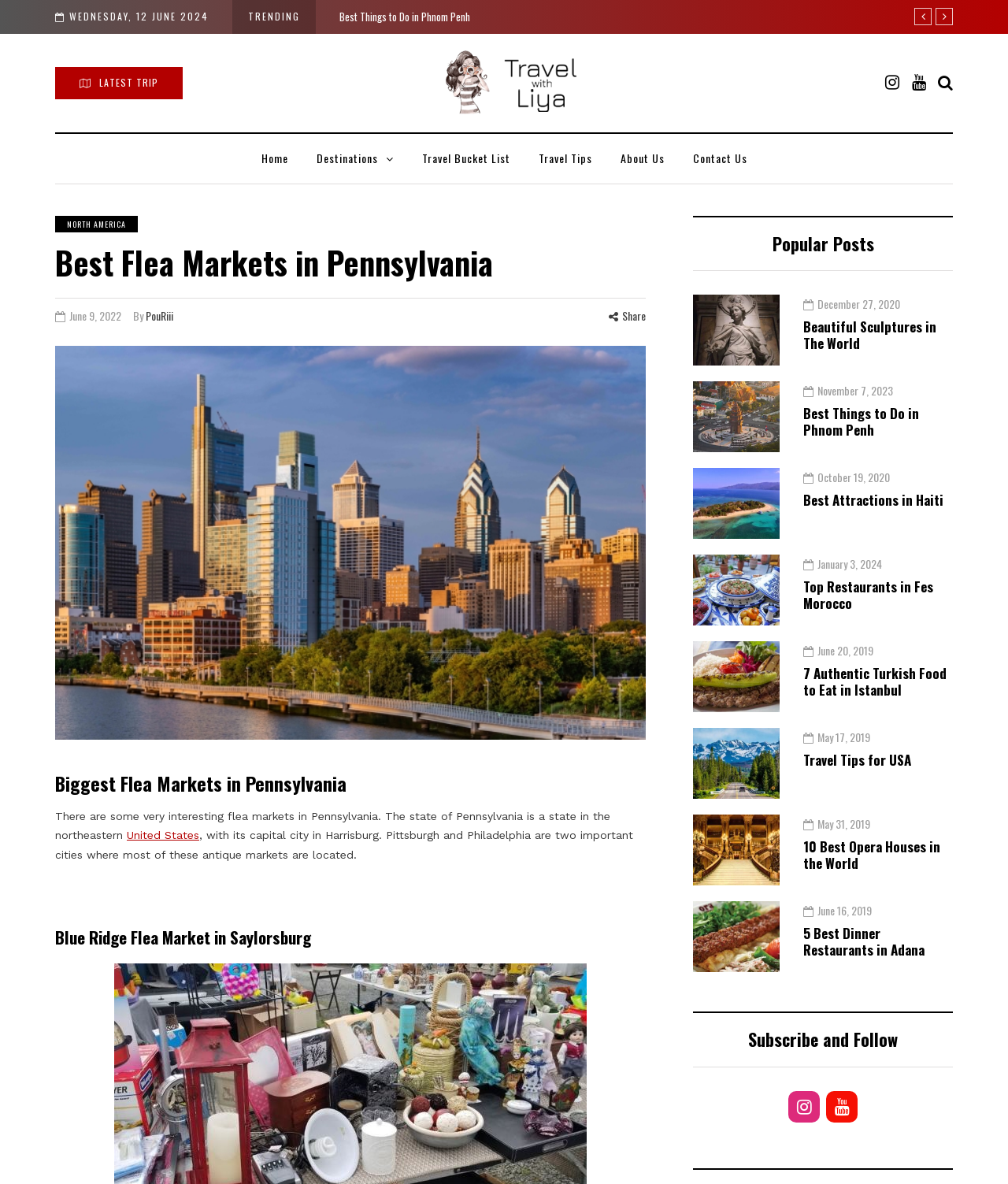What is the capital city of Pennsylvania?
Give a detailed explanation using the information visible in the image.

I found the sentence 'The state of Pennsylvania is a state in the northeastern United States, with its capital city in Harrisburg.' in the webpage content, which indicates that Harrisburg is the capital city of Pennsylvania.